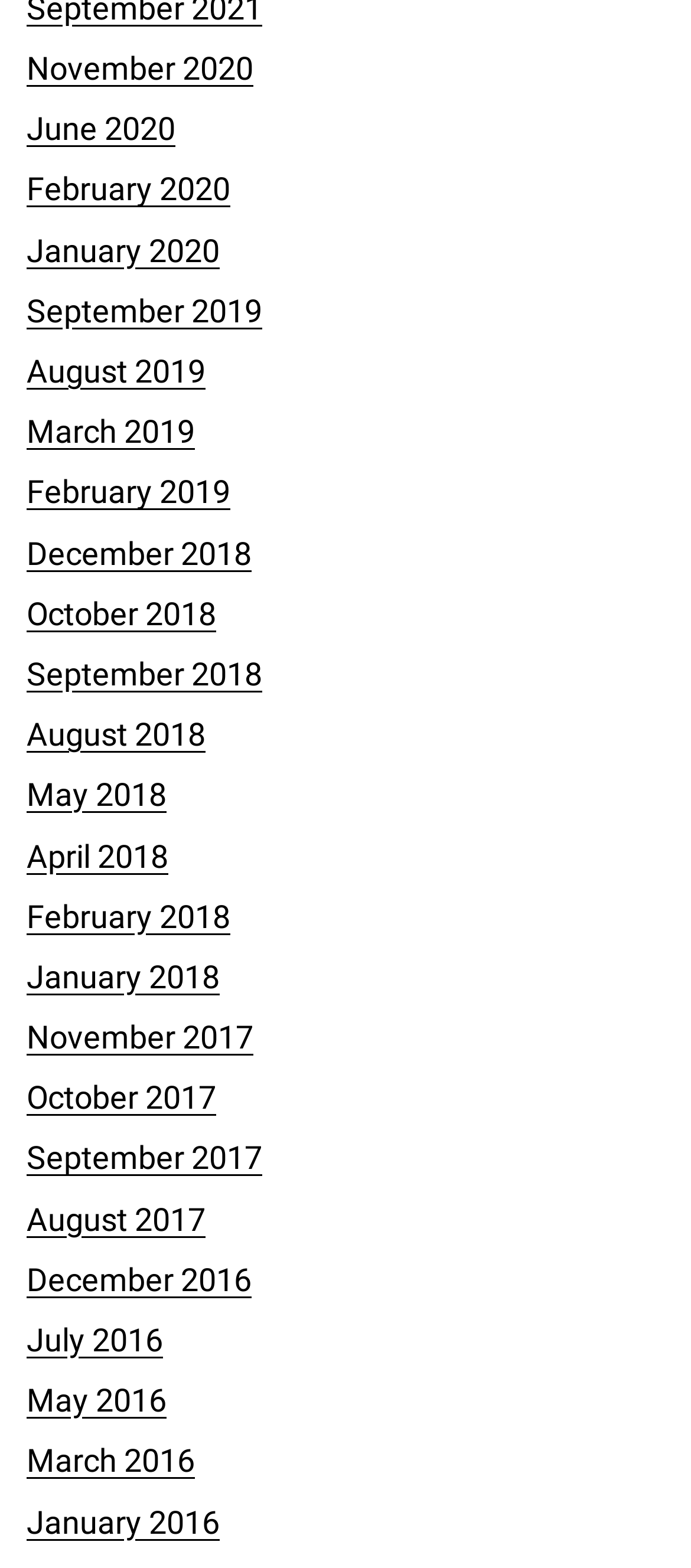What is the earliest month available on this webpage?
Based on the image, provide a one-word or brief-phrase response.

January 2016